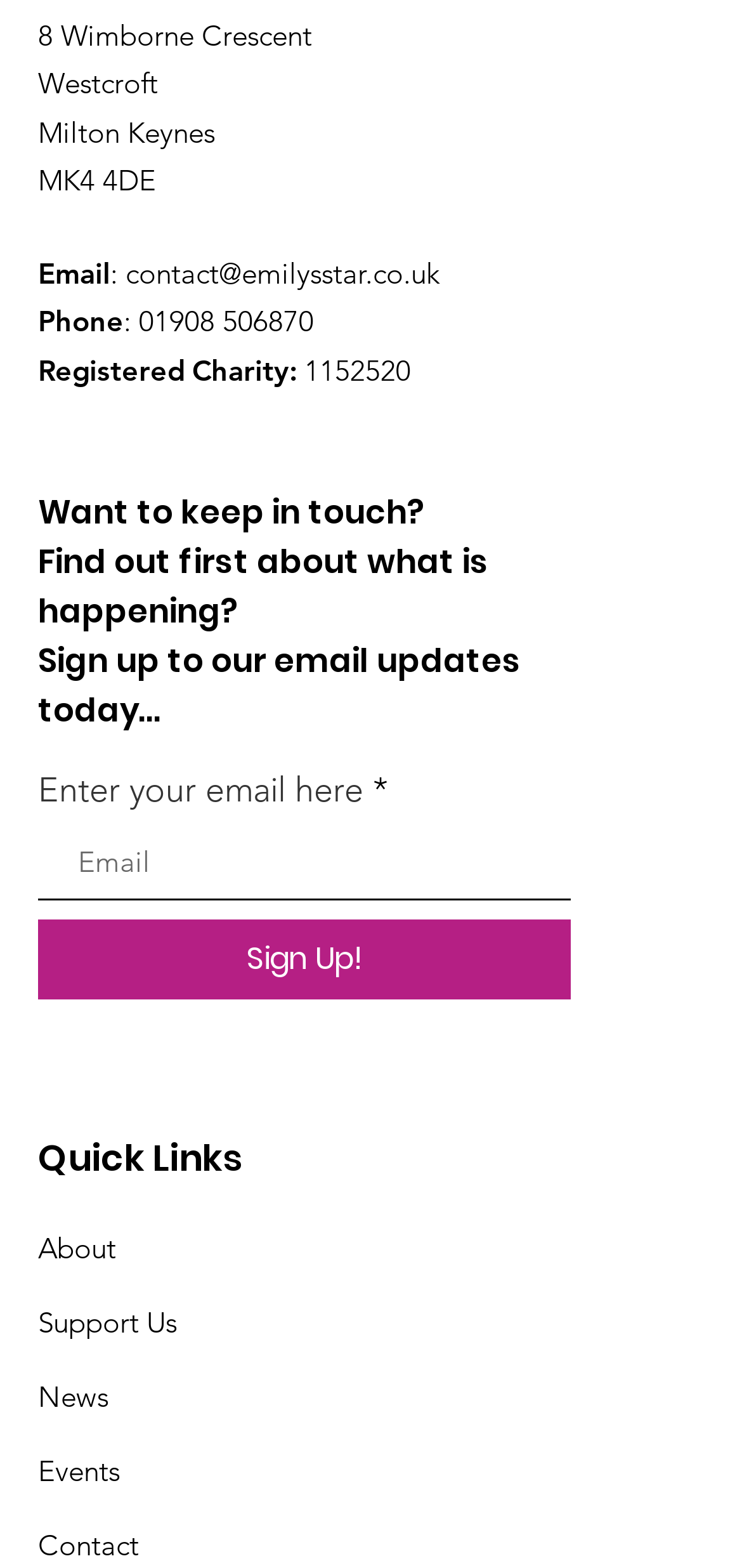Determine the bounding box coordinates for the clickable element to execute this instruction: "Visit About page". Provide the coordinates as four float numbers between 0 and 1, i.e., [left, top, right, bottom].

[0.051, 0.785, 0.156, 0.808]